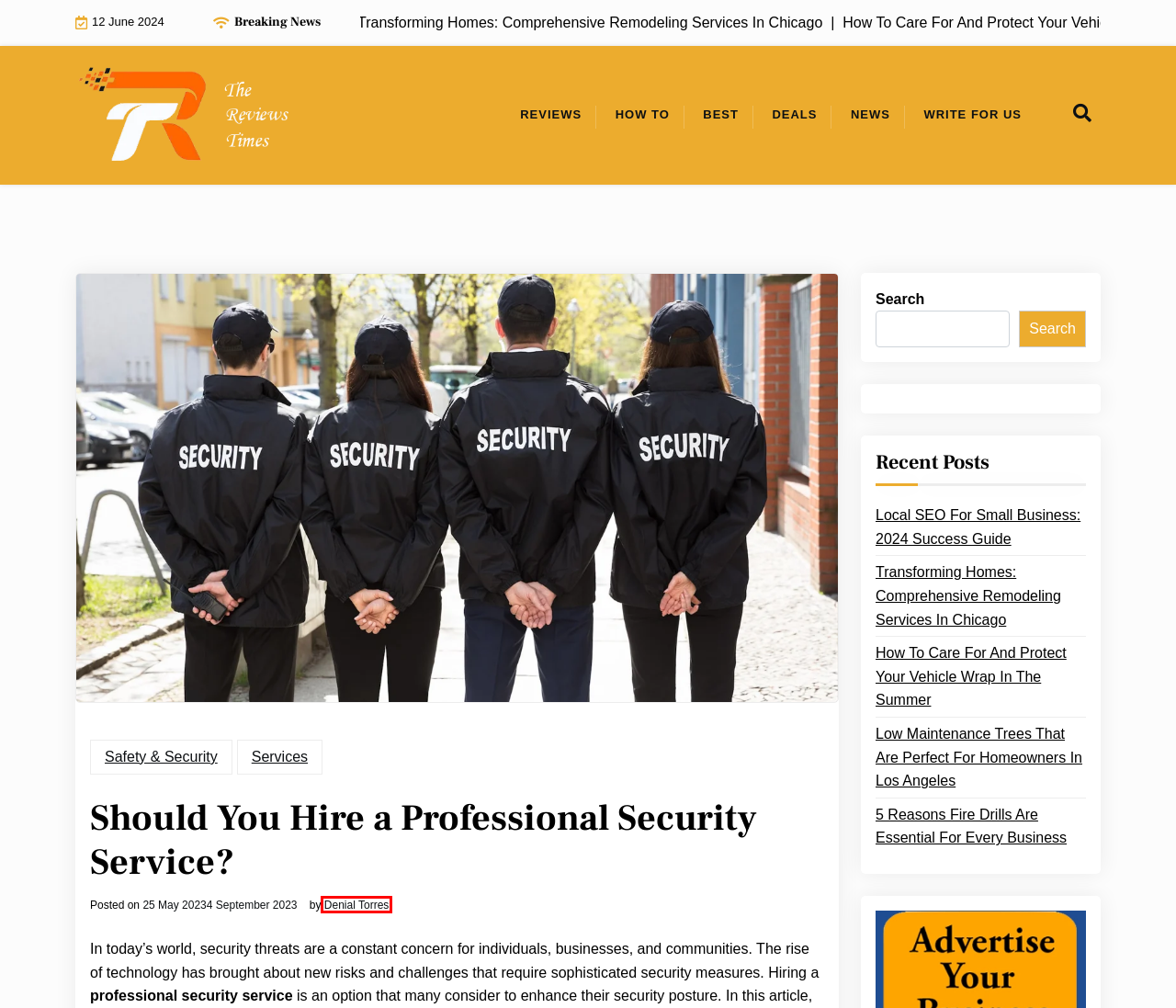Examine the screenshot of a webpage with a red rectangle bounding box. Select the most accurate webpage description that matches the new webpage after clicking the element within the bounding box. Here are the candidates:
A. Denial Torres, Author at
B. Safety & Security Archives -
C. Write for us- Guest Post on Business, Health, Services, Real Estates
D. Best -
E. The Reviews Times - Guest Posting Site | USA | UK | Canada | India
F. Reviews Archives -
G. Transforming Homes: Comprehensive Remodeling Services In Chicago -
H. 5 Reasons Fire Drills Are Essential For Every Business

A